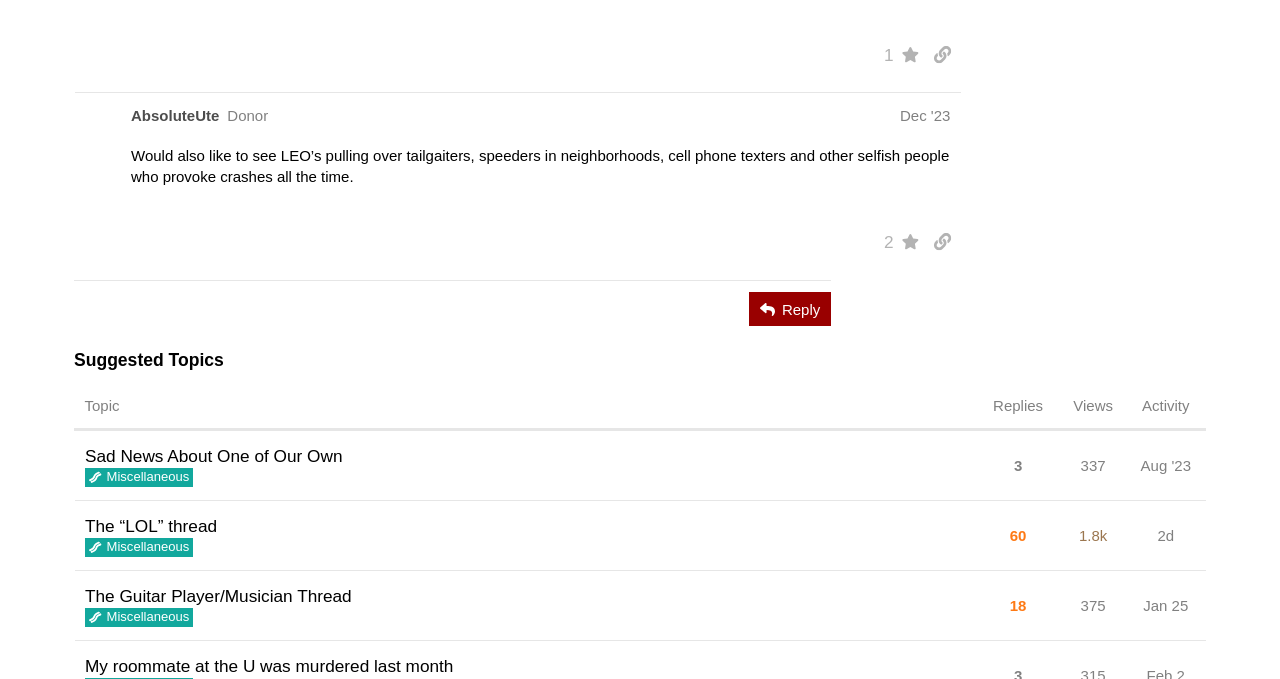How many people liked the post by AbsoluteUte?
Using the details from the image, give an elaborate explanation to answer the question.

I found the post by AbsoluteUte by looking at the heading 'AbsoluteUte Donor Dec '23' and then found the button '2 people liked this post. Click to view' below it, which indicates that 2 people liked the post.